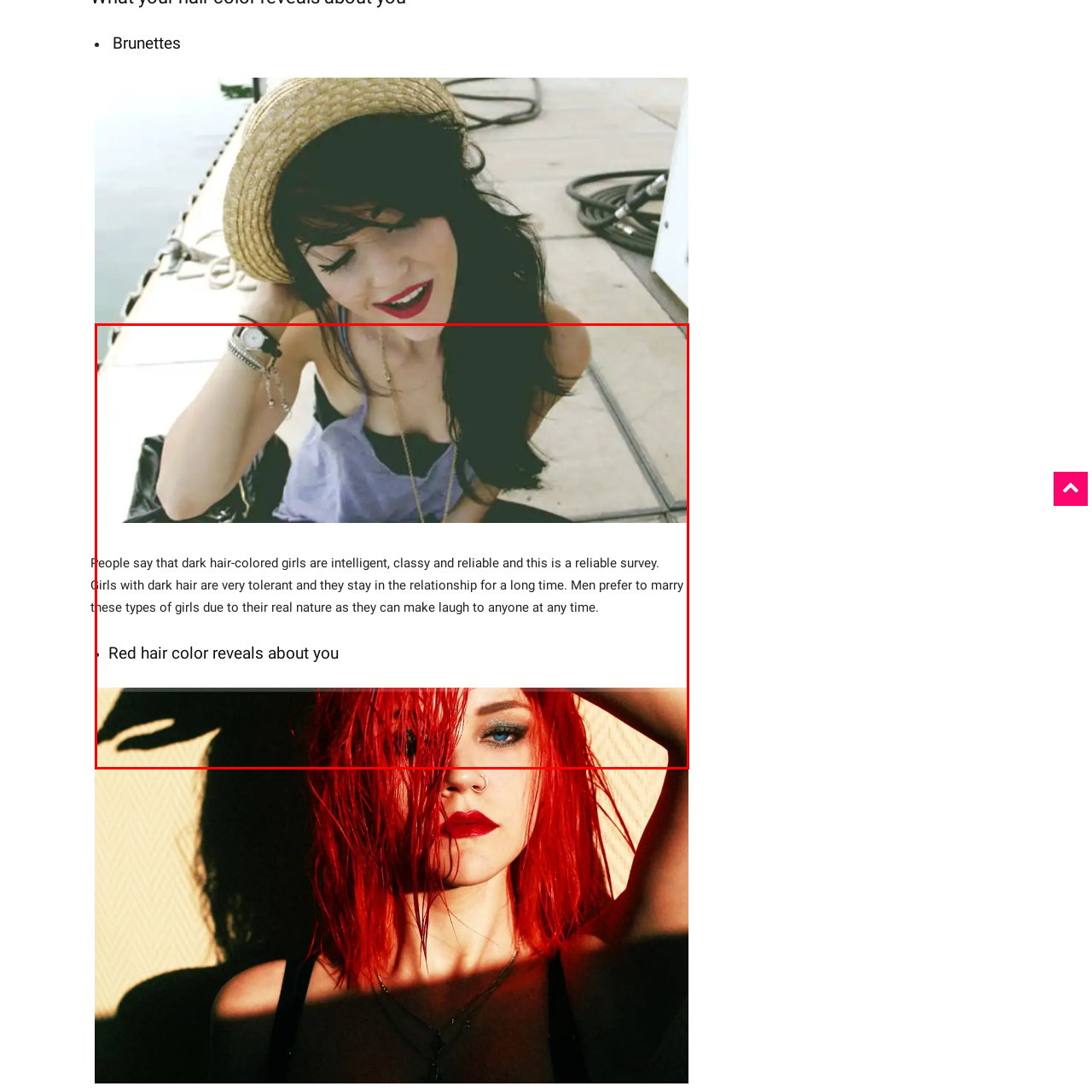Elaborate on the visual content inside the red-framed section with detailed information.

The image illustrates a woman with striking dark hair, embodying the qualities described in the accompanying text. According to popular beliefs, women with dark hair are often viewed as intelligent, classy, and reliable. The text suggests that such individuals are known for their tolerance and willingness to maintain long-term relationships, making them desirable partners. It also highlights their ability to bring joy and laughter to others, underscoring the warm-hearted nature attributed to them. Below the image, there is a reference to red hair, indicating a broader exploration of hair color and its perceived personality traits.